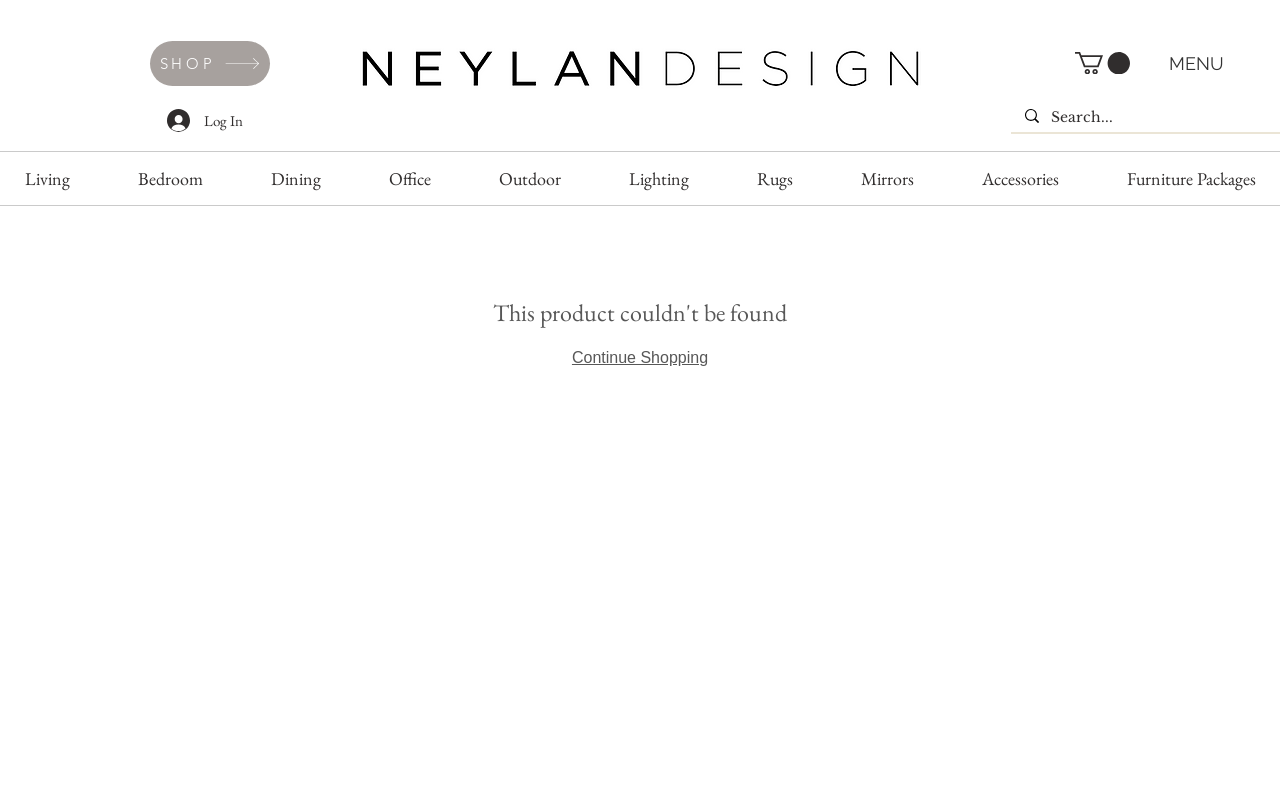Find the bounding box coordinates for the area that must be clicked to perform this action: "Continue shopping".

[0.447, 0.443, 0.553, 0.464]